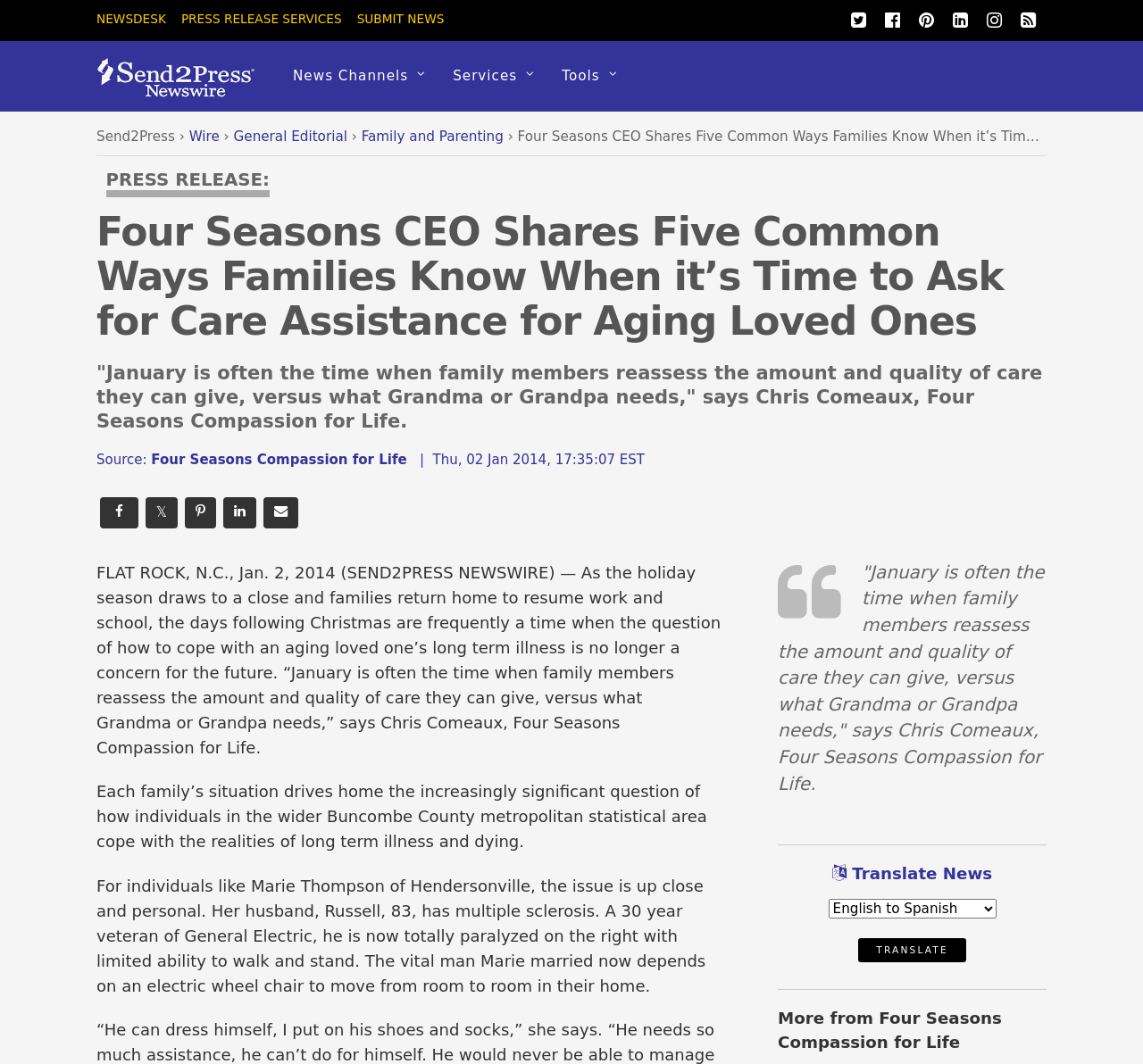Respond to the question below with a concise word or phrase:
What is the name of the city where Marie Thompson lives?

Hendersonville